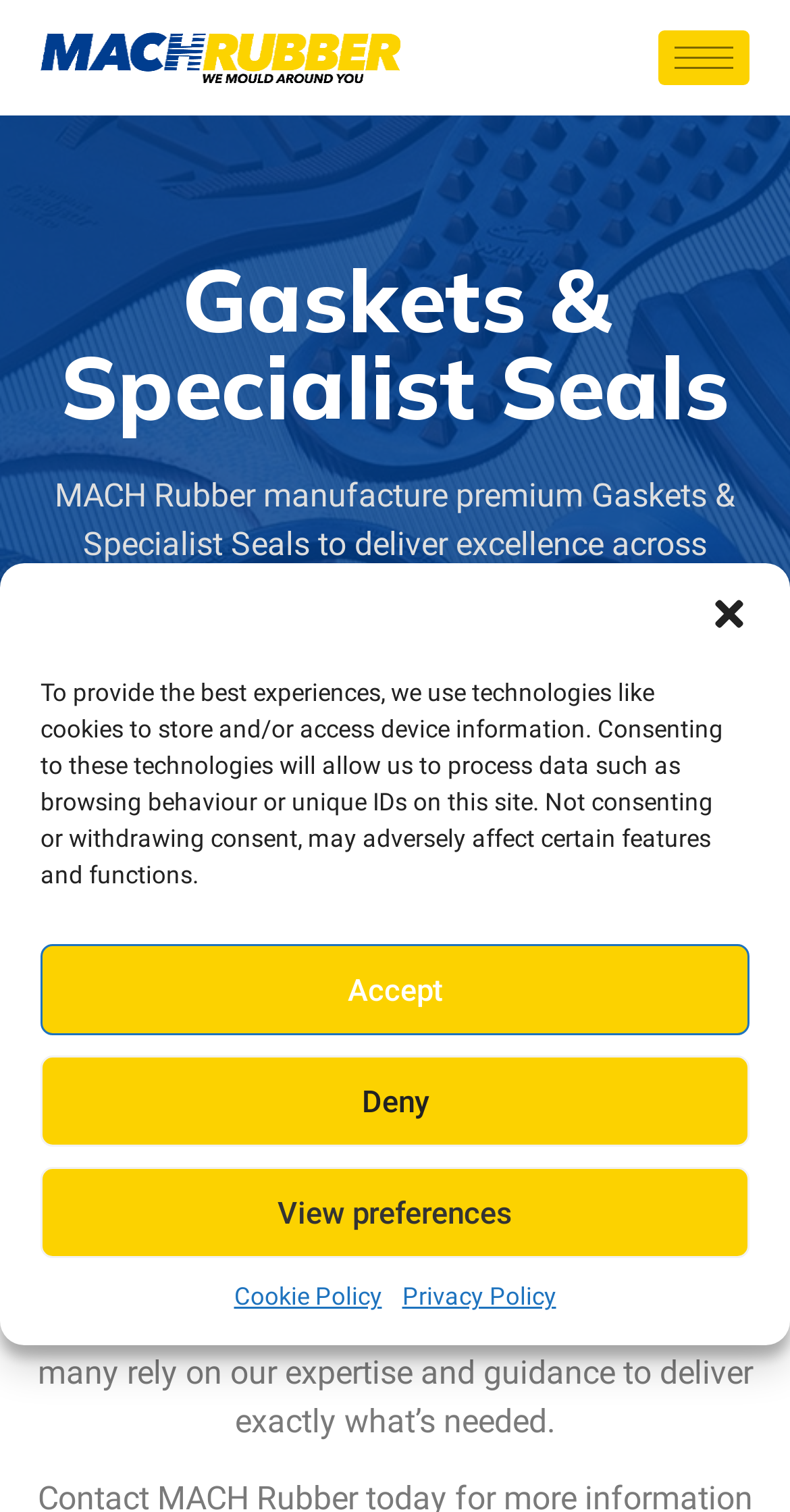Extract the main title from the webpage and generate its text.

Gaskets & Specialist Seals